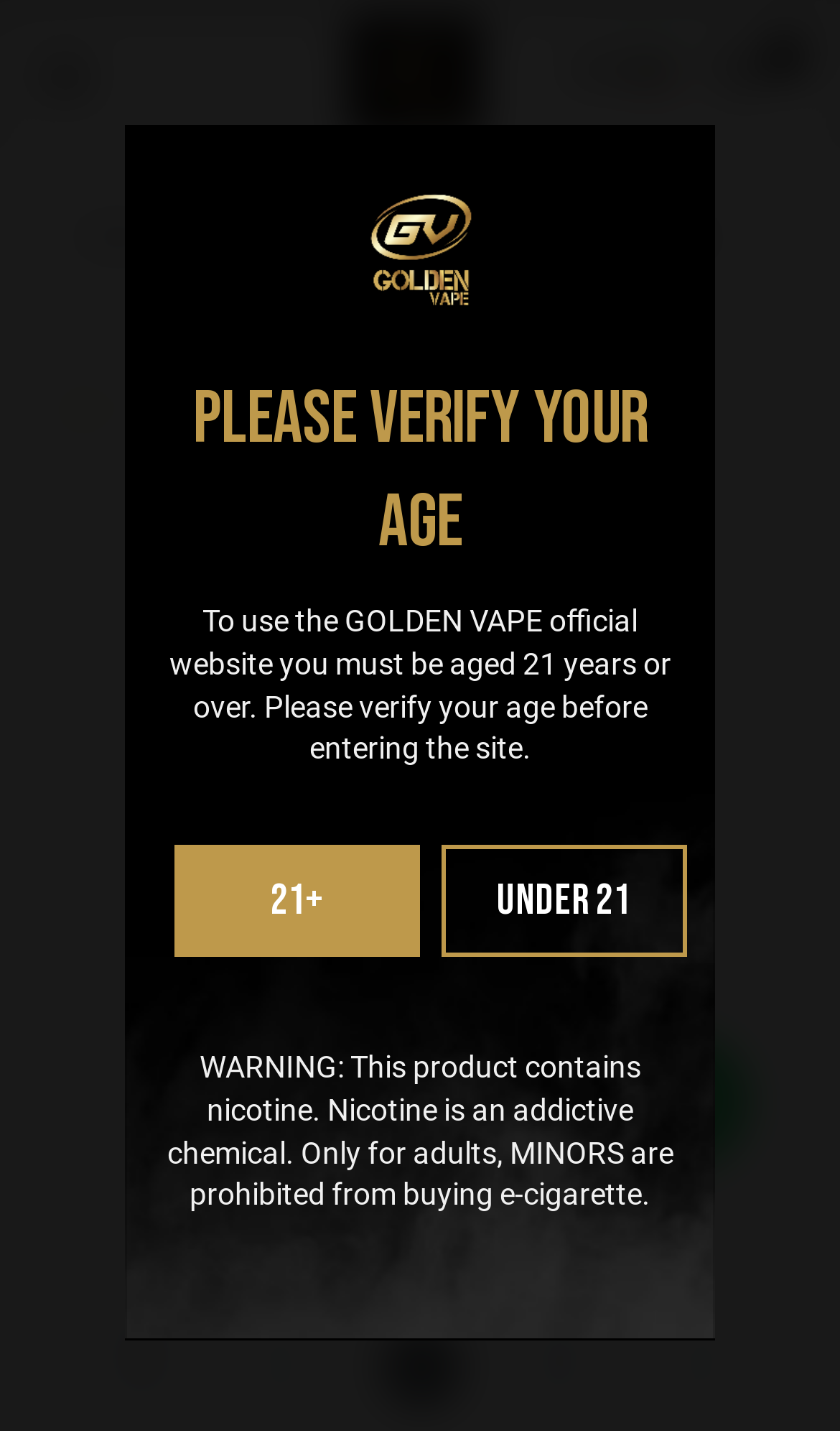Give a succinct answer to this question in a single word or phrase: 
What is the function of the 'Menu' button?

Open menu